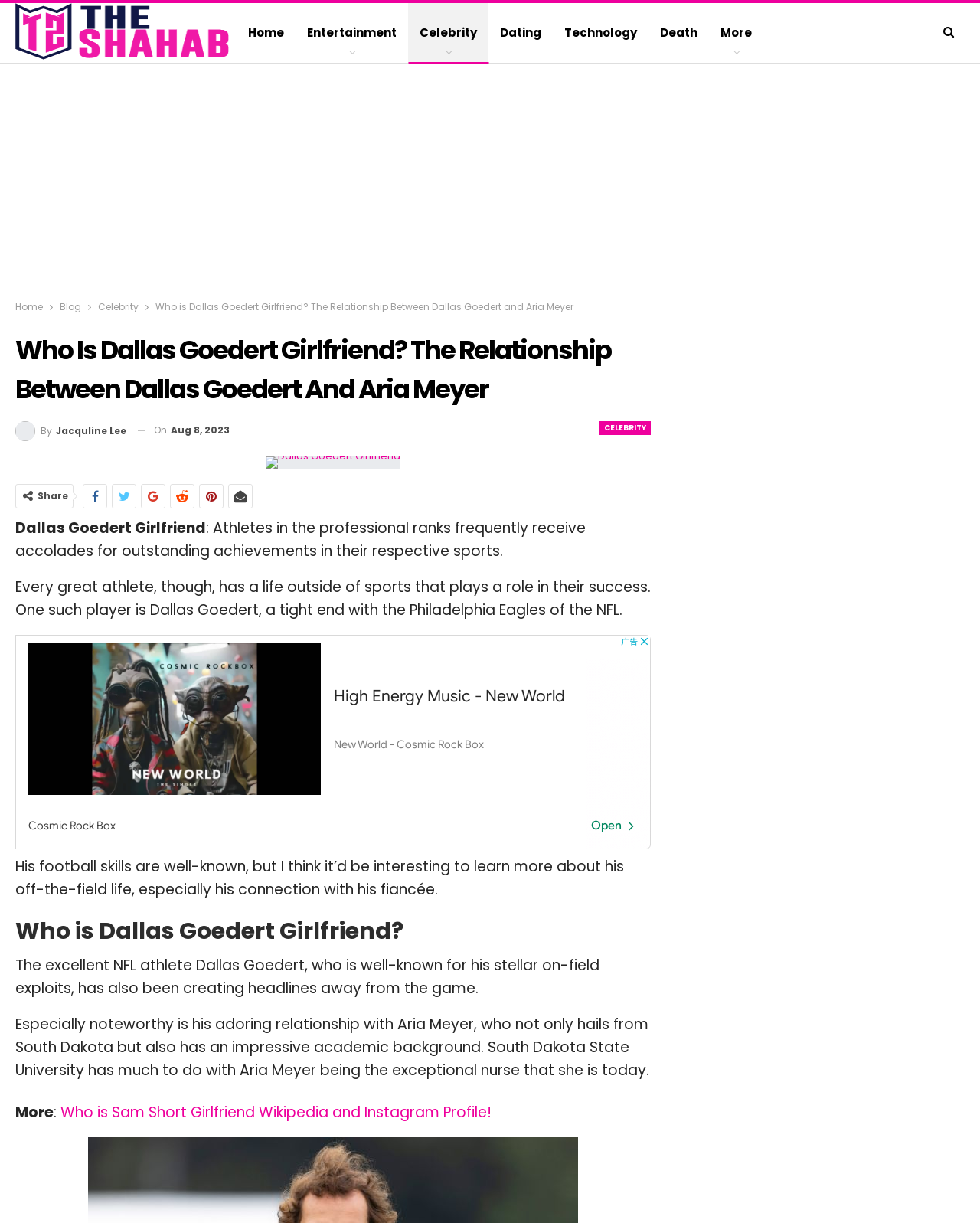Please predict the bounding box coordinates of the element's region where a click is necessary to complete the following instruction: "Learn more about Aria Meyer". The coordinates should be represented by four float numbers between 0 and 1, i.e., [left, top, right, bottom].

[0.062, 0.901, 0.502, 0.918]